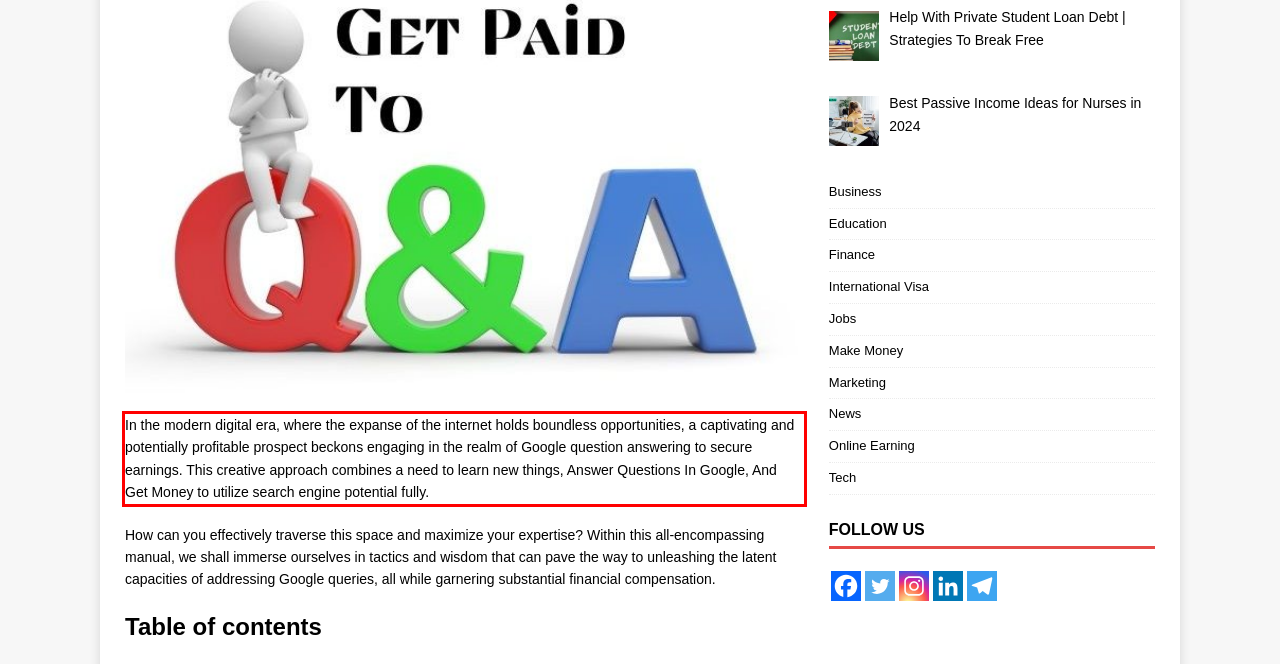There is a screenshot of a webpage with a red bounding box around a UI element. Please use OCR to extract the text within the red bounding box.

In the modern digital era, where the expanse of the internet holds boundless opportunities, a captivating and potentially profitable prospect beckons engaging in the realm of Google question answering to secure earnings. This creative approach combines a need to learn new things, Answer Questions In Google, And Get Money to utilize search engine potential fully.